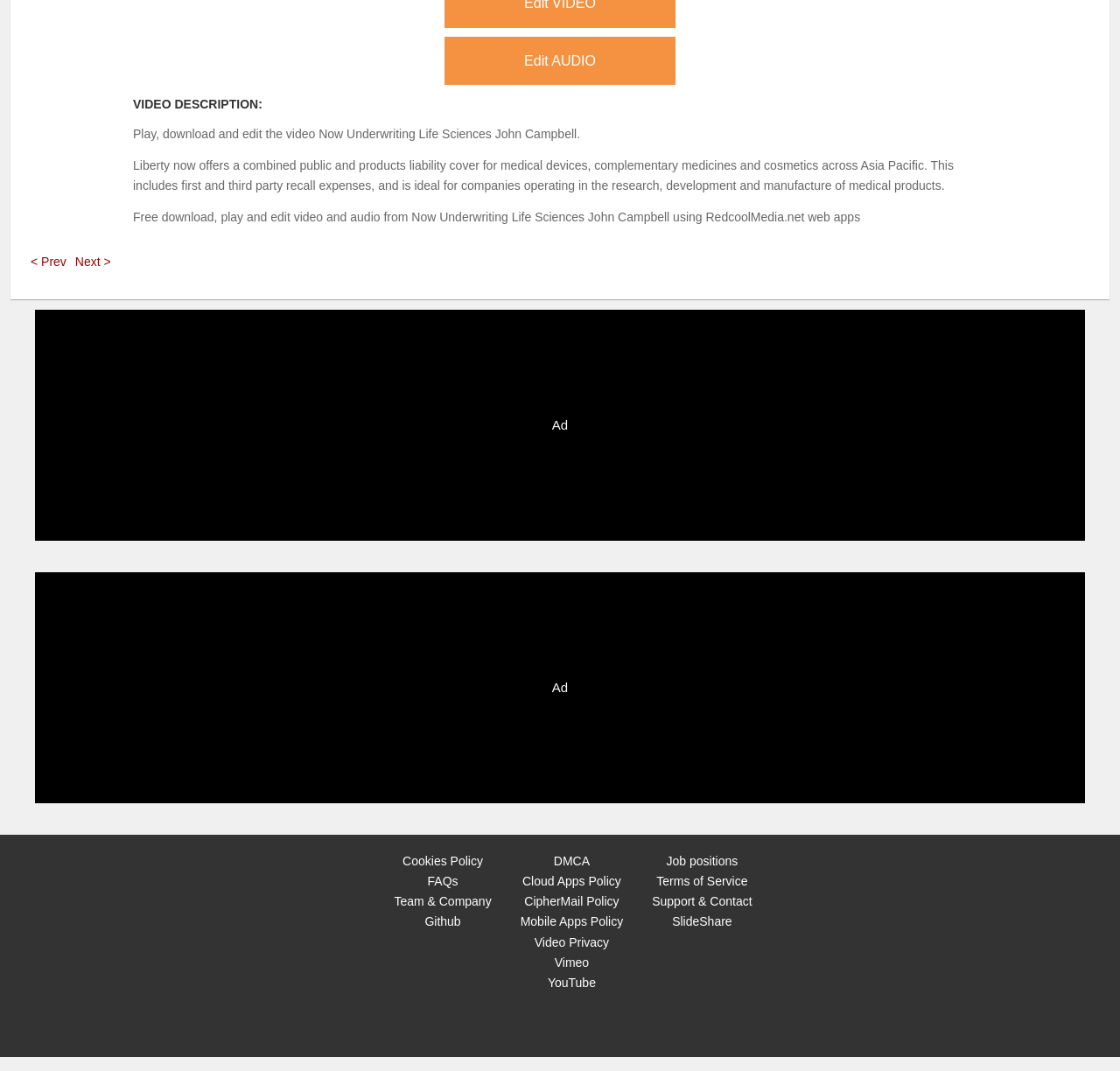Respond to the following question using a concise word or phrase: 
What type of companies is the liability cover ideal for?

Companies operating in research, development, and manufacture of medical products